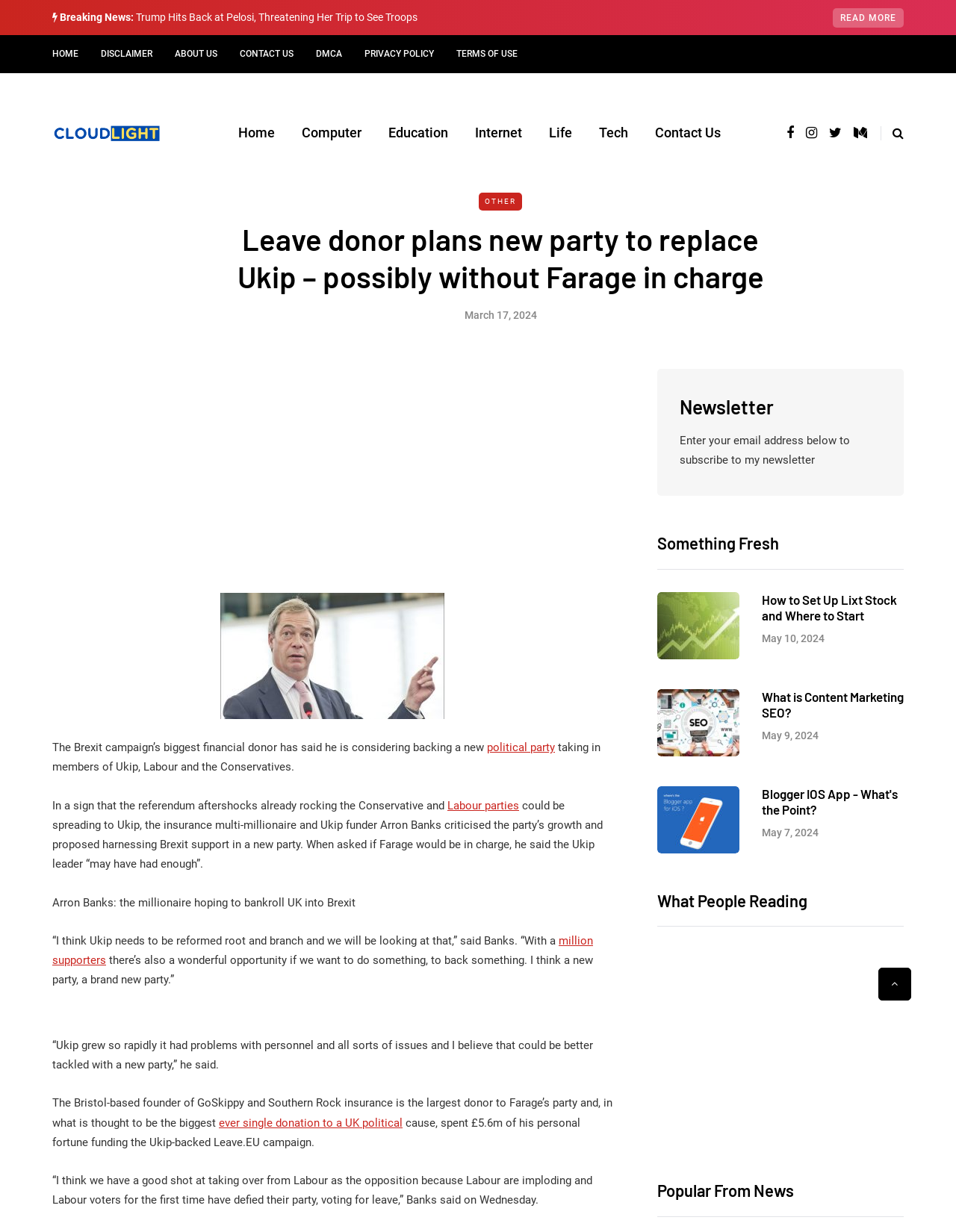Please indicate the bounding box coordinates of the element's region to be clicked to achieve the instruction: "Contact us". Provide the coordinates as four float numbers between 0 and 1, i.e., [left, top, right, bottom].

[0.239, 0.029, 0.319, 0.059]